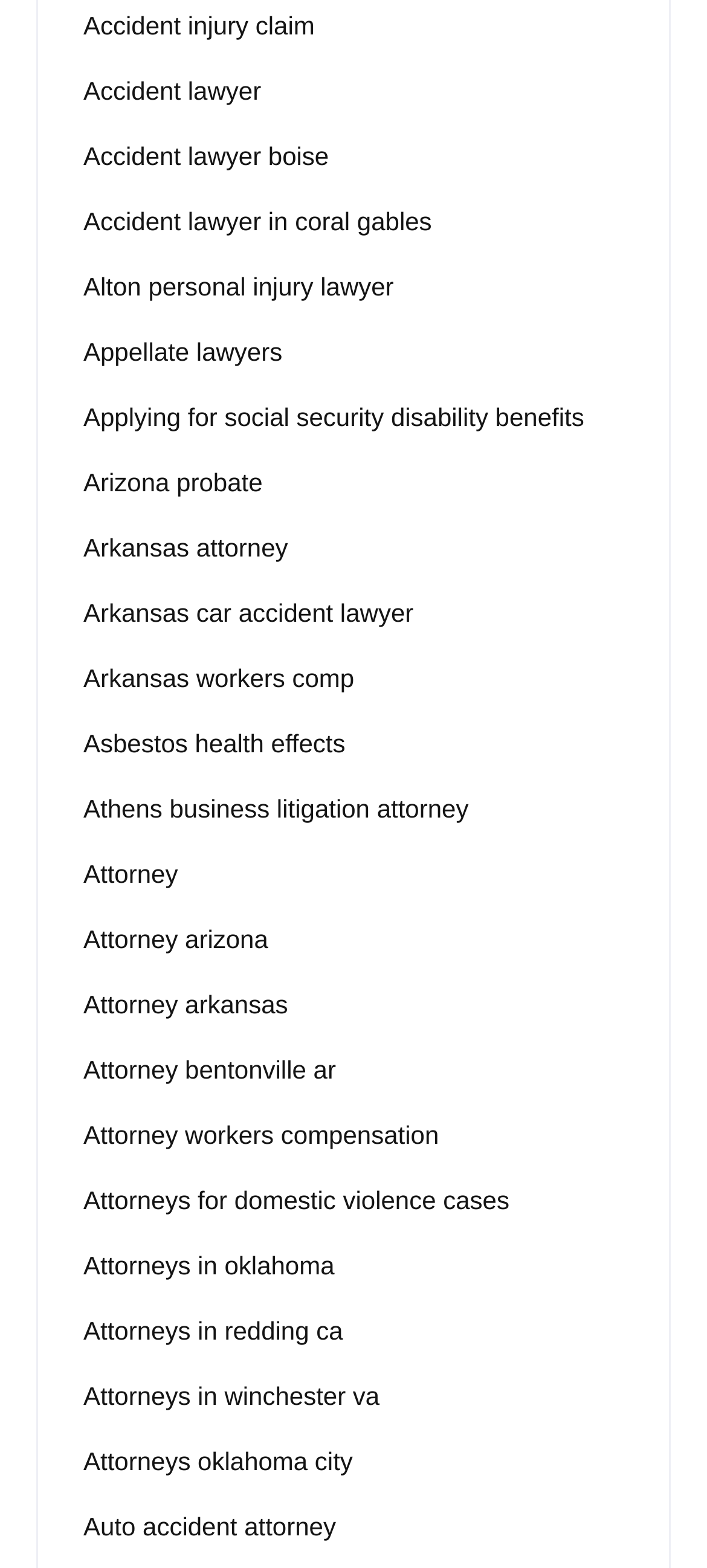Using the elements shown in the image, answer the question comprehensively: What type of cases do the listed lawyers handle?

The links on the webpage suggest that the listed lawyers handle a range of cases, including accident claims, workers' compensation, social security disability benefits, domestic violence cases, and business litigation, among others.